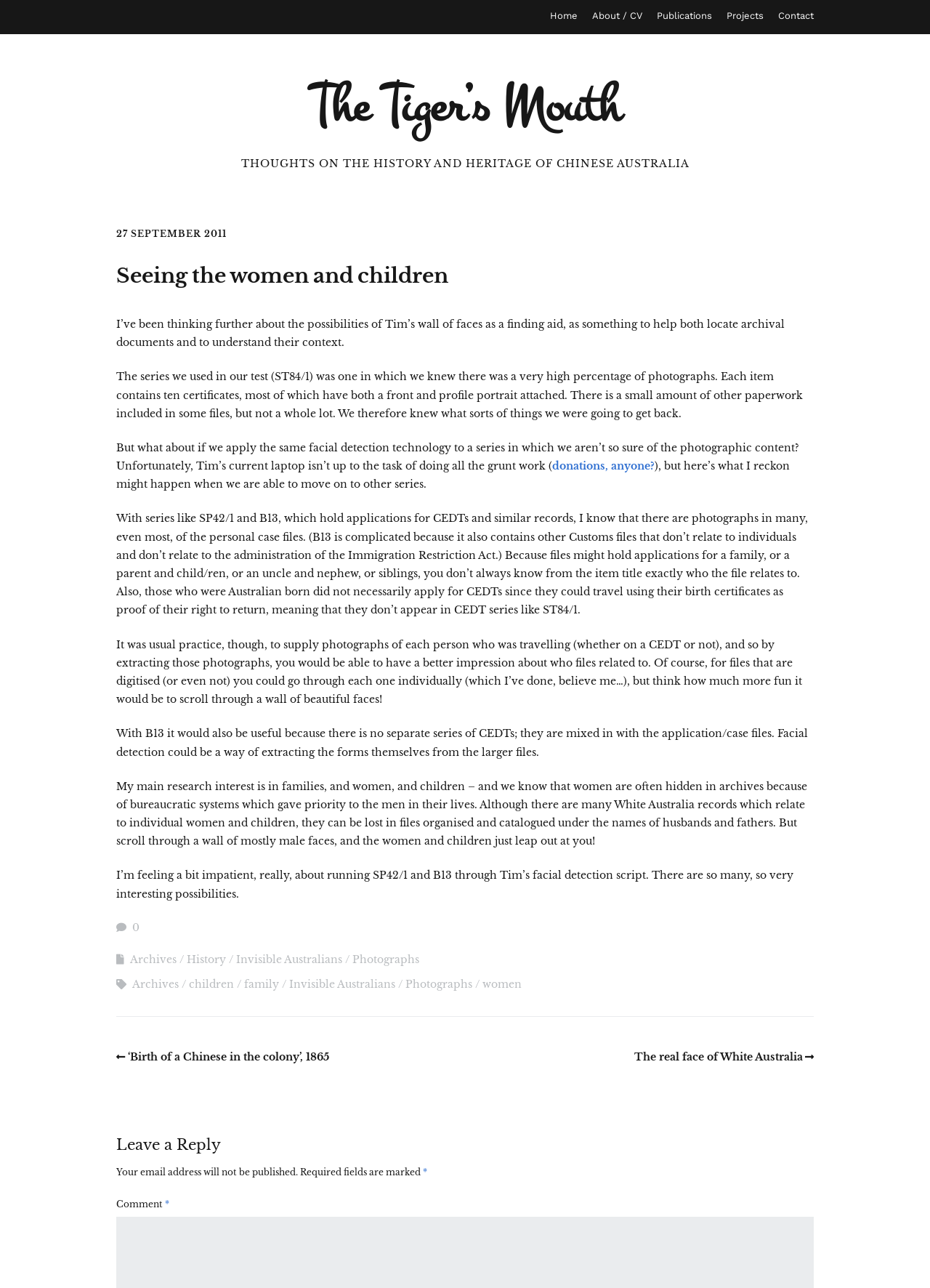What is the name of the blog?
Based on the screenshot, respond with a single word or phrase.

The Tiger’s Mouth